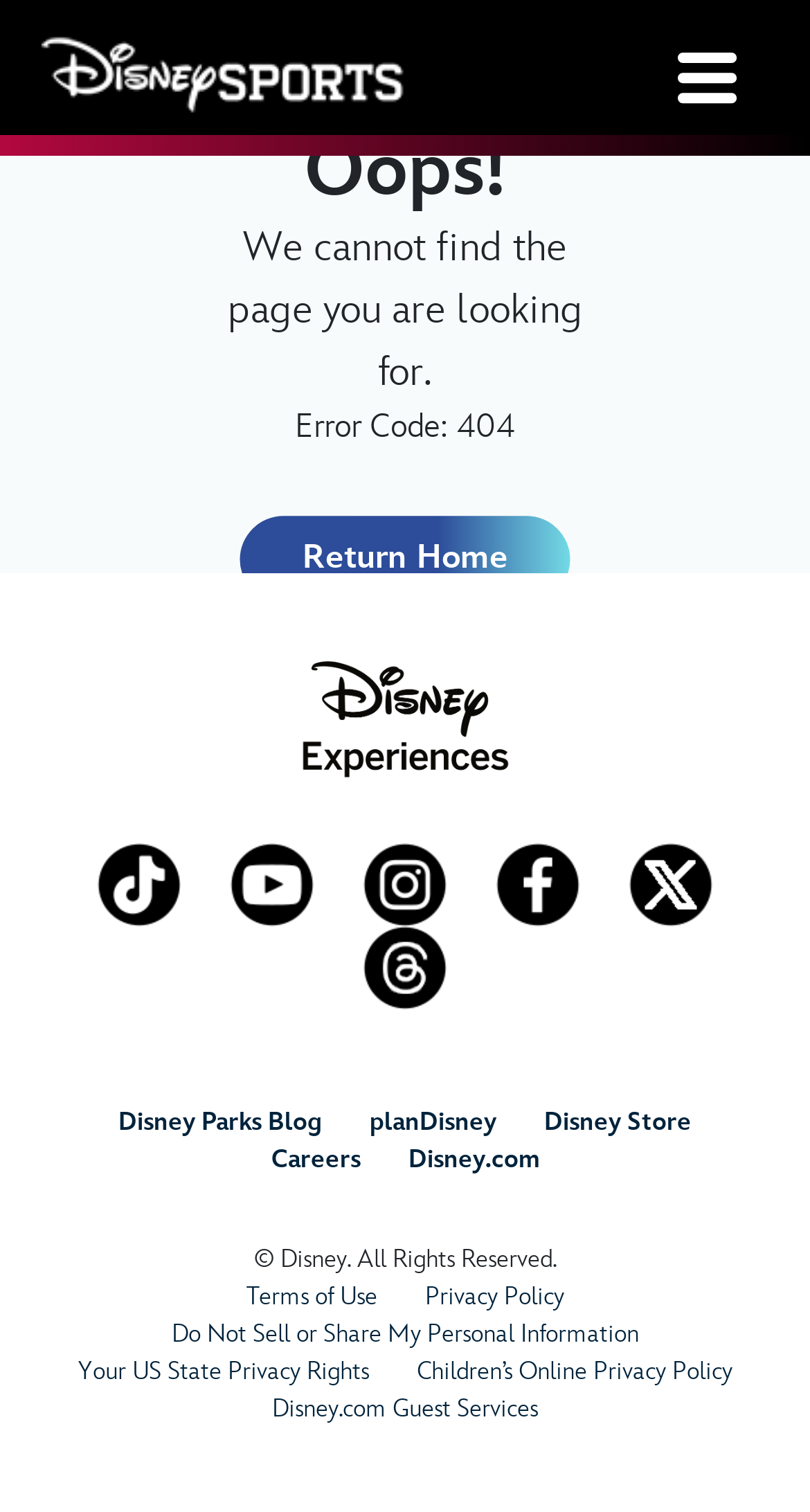Given the element description "alt="Facebook"" in the screenshot, predict the bounding box coordinates of that UI element.

[0.613, 0.558, 0.715, 0.613]